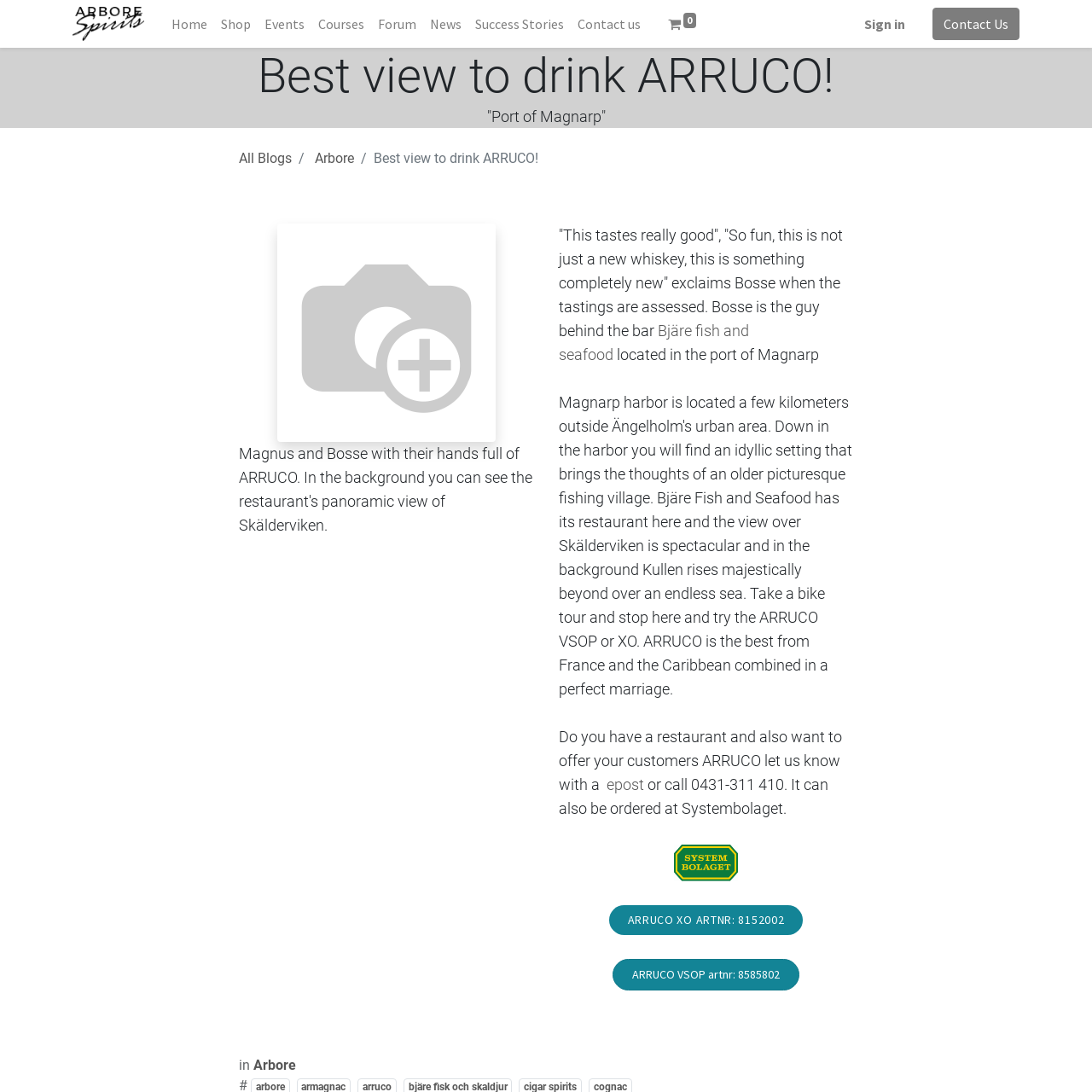Based on the description "Contact Us", find the bounding box of the specified UI element.

[0.854, 0.007, 0.934, 0.037]